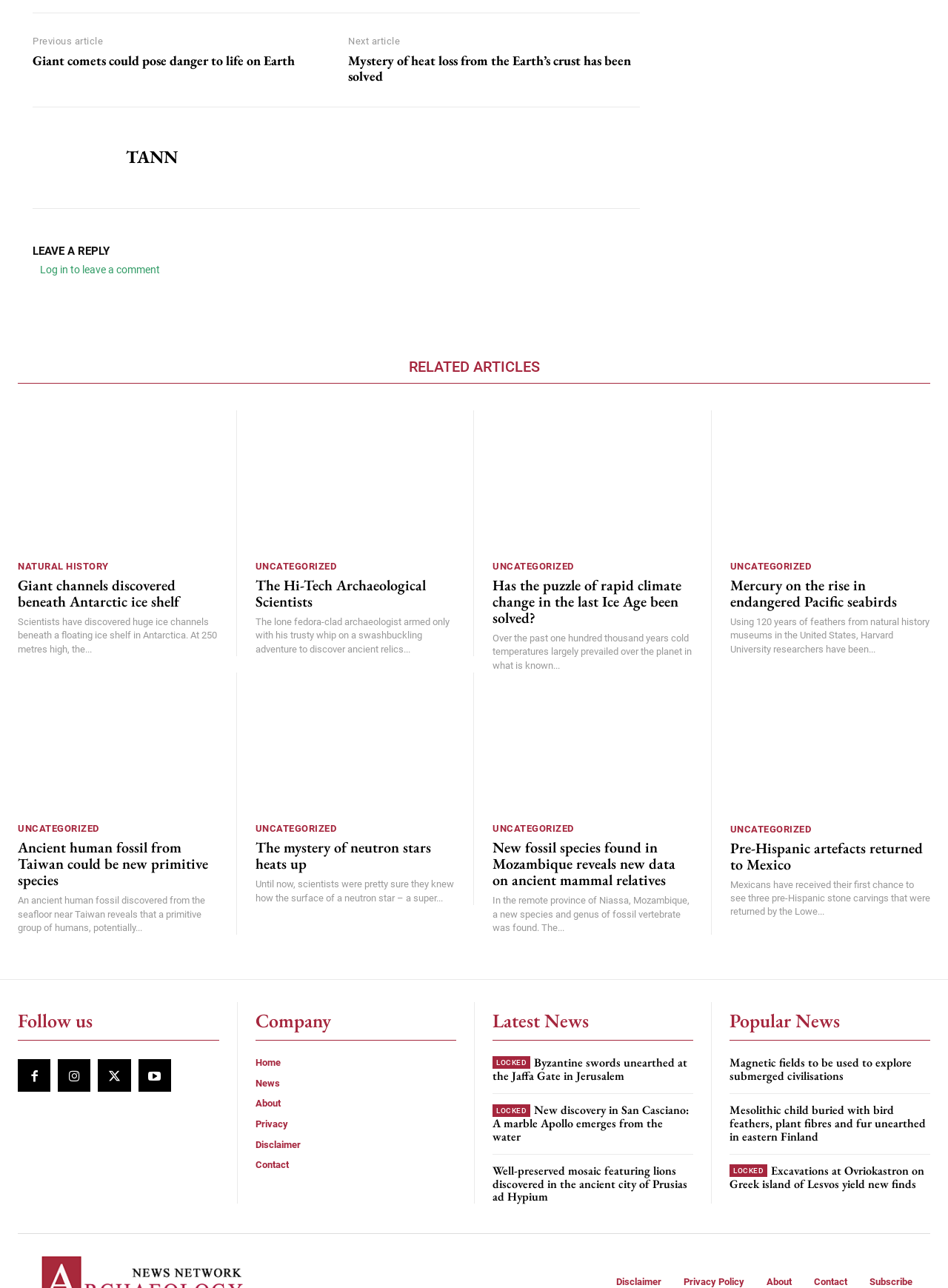Based on the image, give a detailed response to the question: What is the title of the first article?

I found the title of the first article by looking at the link element with the text 'Giant comets could pose danger to life on Earth' which is located at the top of the webpage.